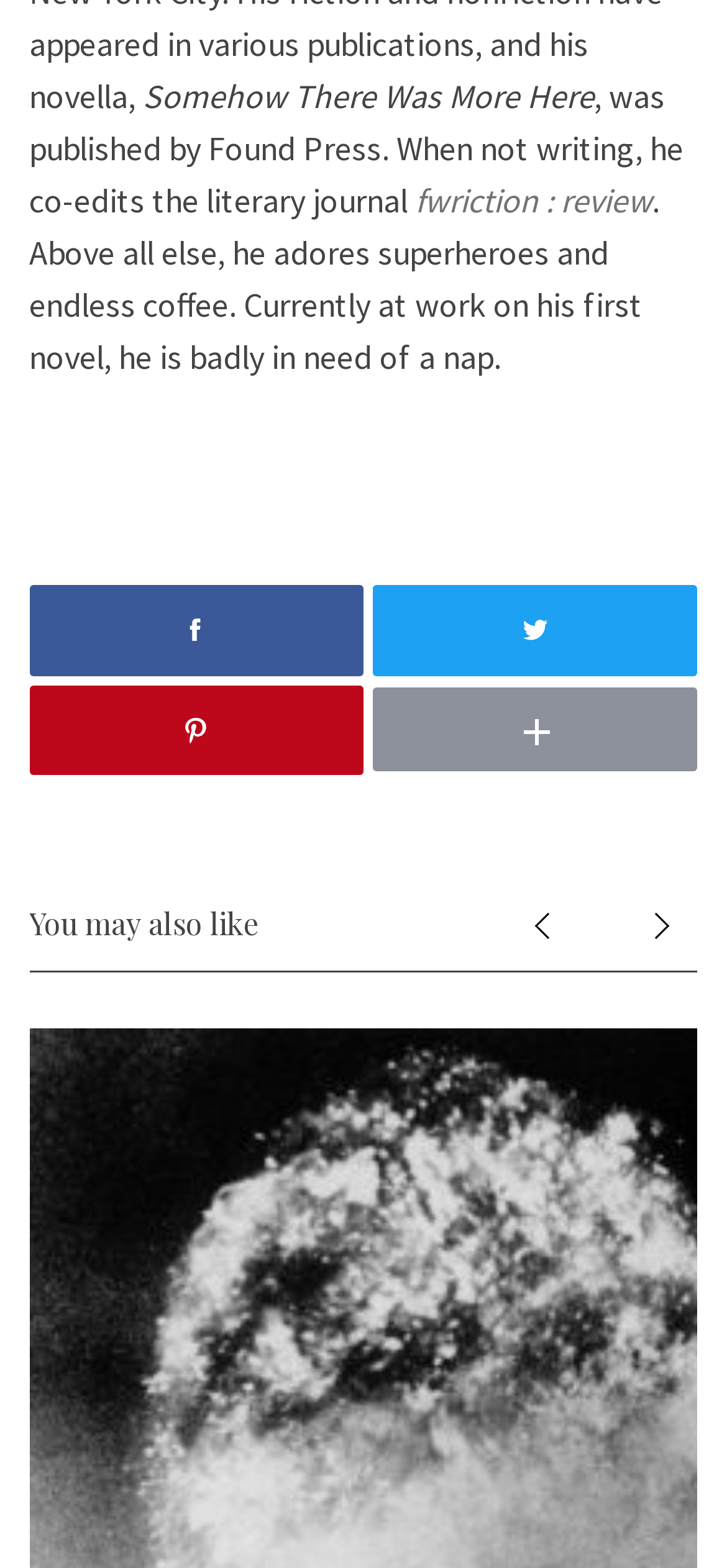Find the bounding box coordinates for the HTML element described as: "parent_node: December 21, 2013". The coordinates should consist of four float values between 0 and 1, i.e., [left, top, right, bottom].

[0.857, 0.567, 0.96, 0.614]